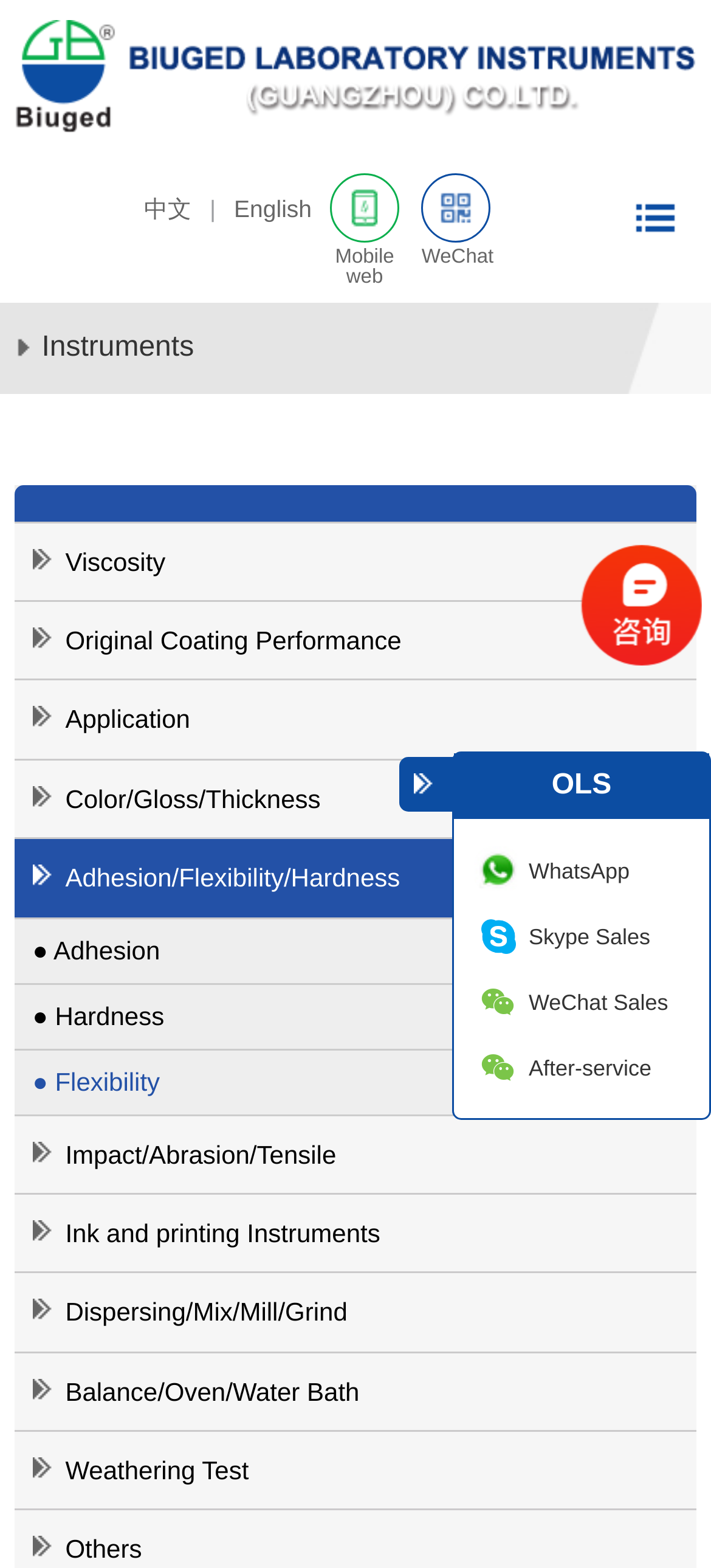What is the category of instruments listed?
Please provide a single word or phrase based on the screenshot.

Instruments